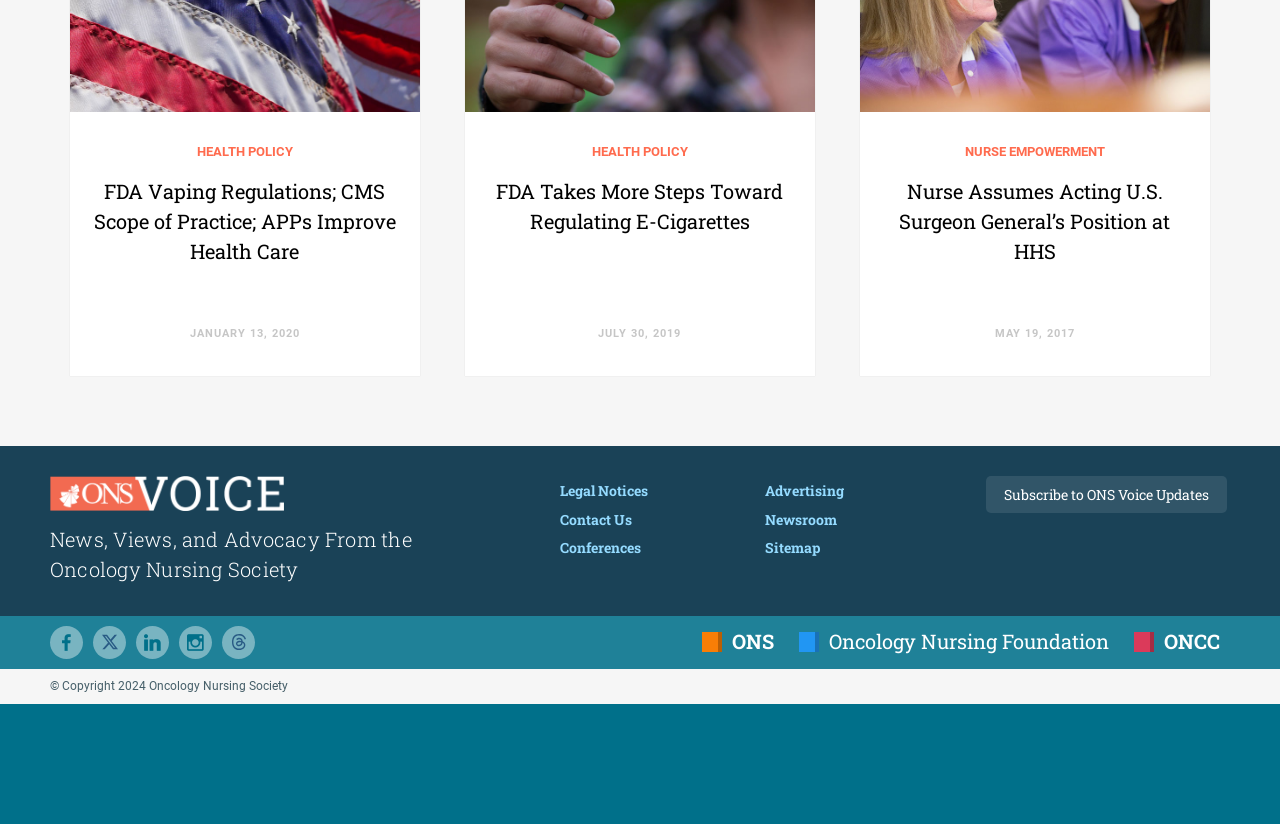Identify the bounding box coordinates for the UI element described as follows: "ONS". Ensure the coordinates are four float numbers between 0 and 1, formatted as [left, top, right, bottom].

[0.548, 0.763, 0.605, 0.794]